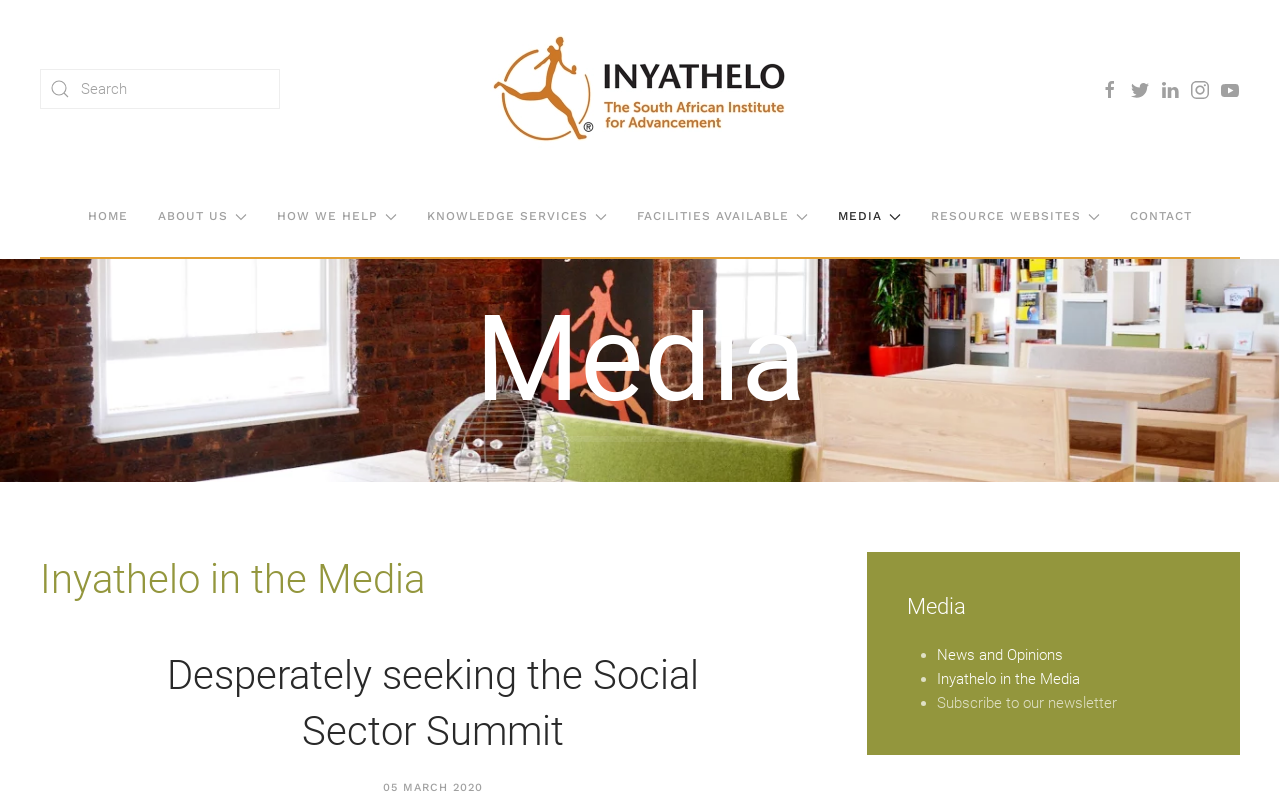Determine the bounding box coordinates for the element that should be clicked to follow this instruction: "View Inyathelo in the Media". The coordinates should be given as four float numbers between 0 and 1, in the format [left, top, right, bottom].

[0.732, 0.827, 0.843, 0.849]